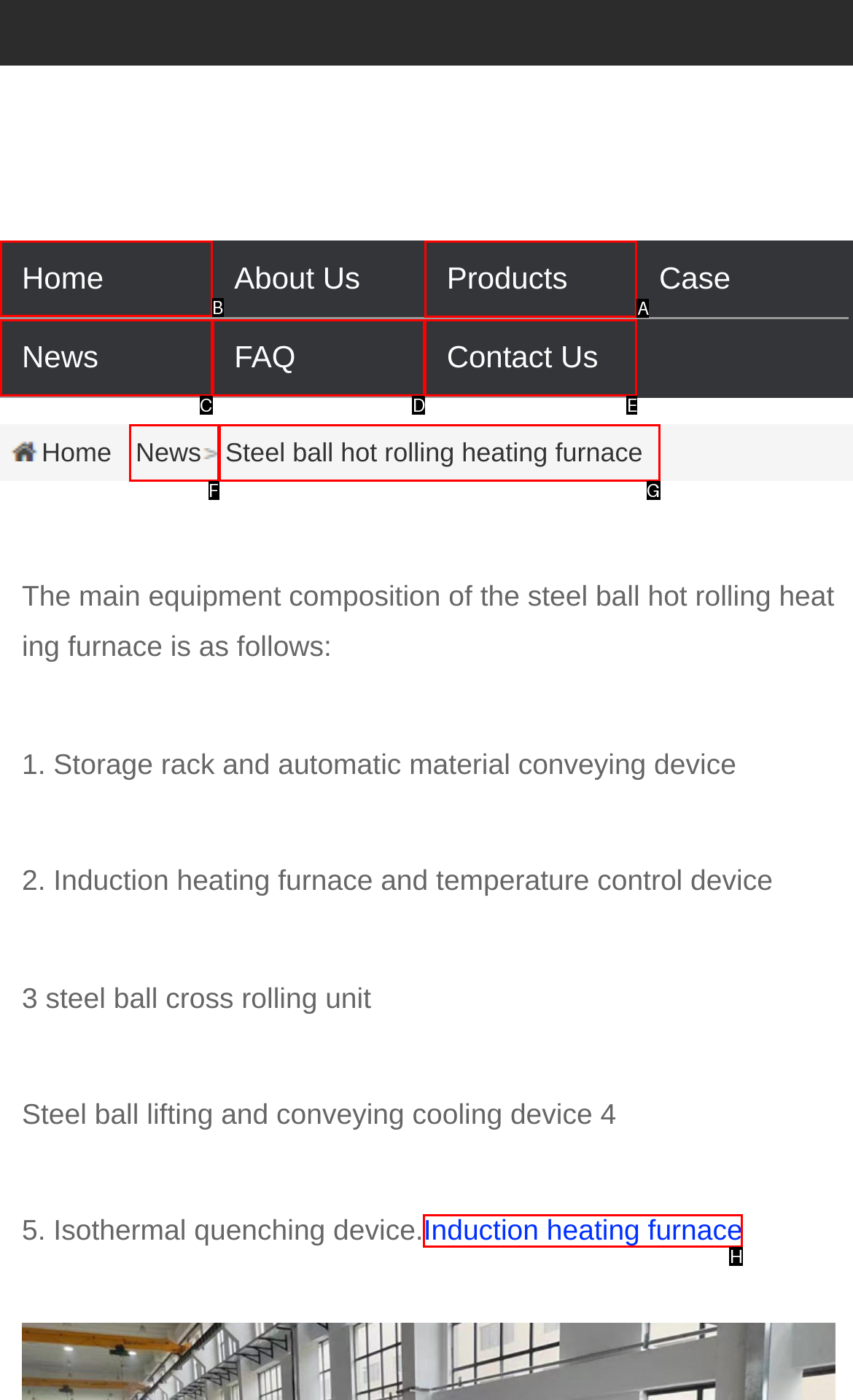Among the marked elements in the screenshot, which letter corresponds to the UI element needed for the task: go to home page?

B